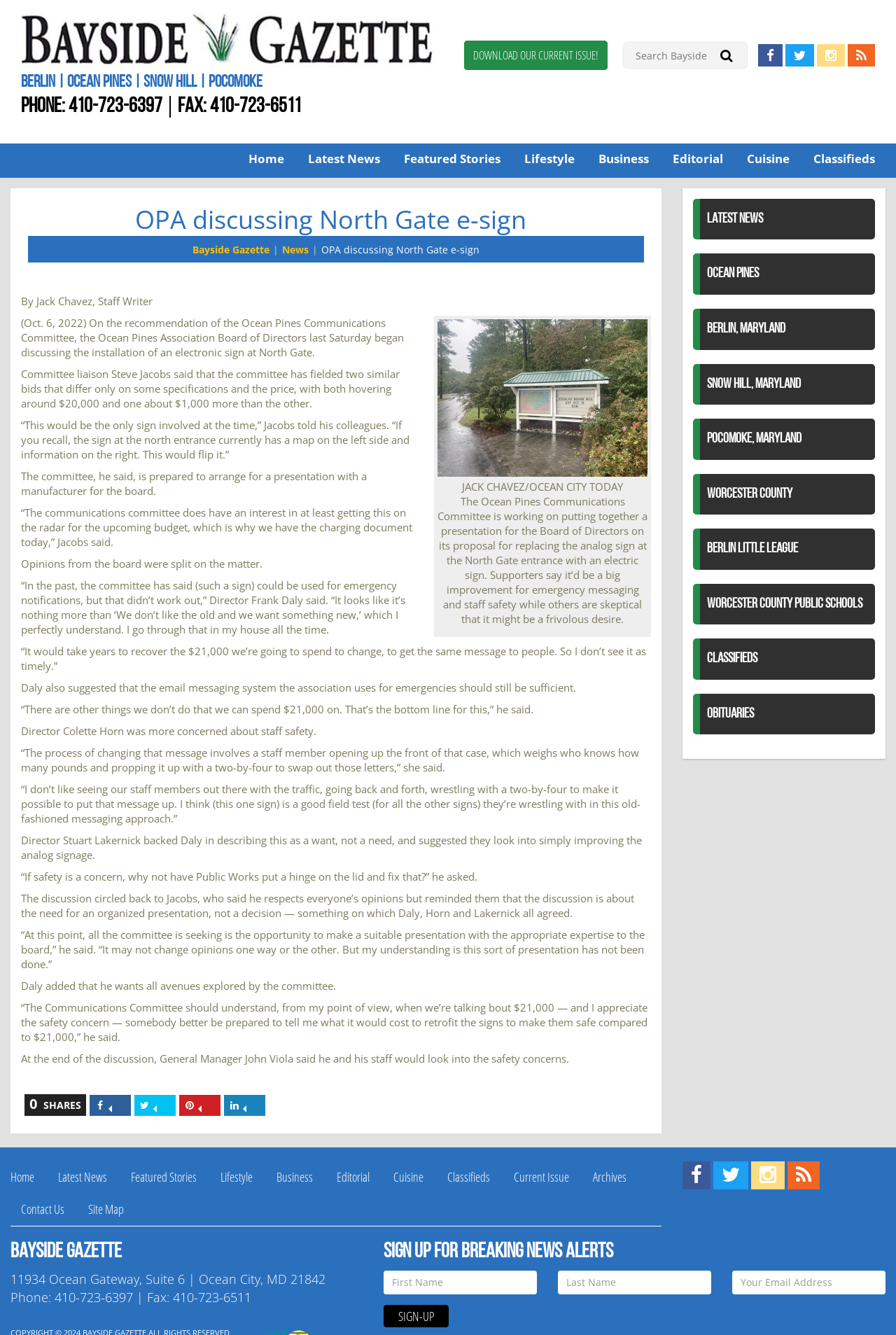Could you highlight the region that needs to be clicked to execute the instruction: "Download our current issue"?

[0.518, 0.03, 0.678, 0.052]